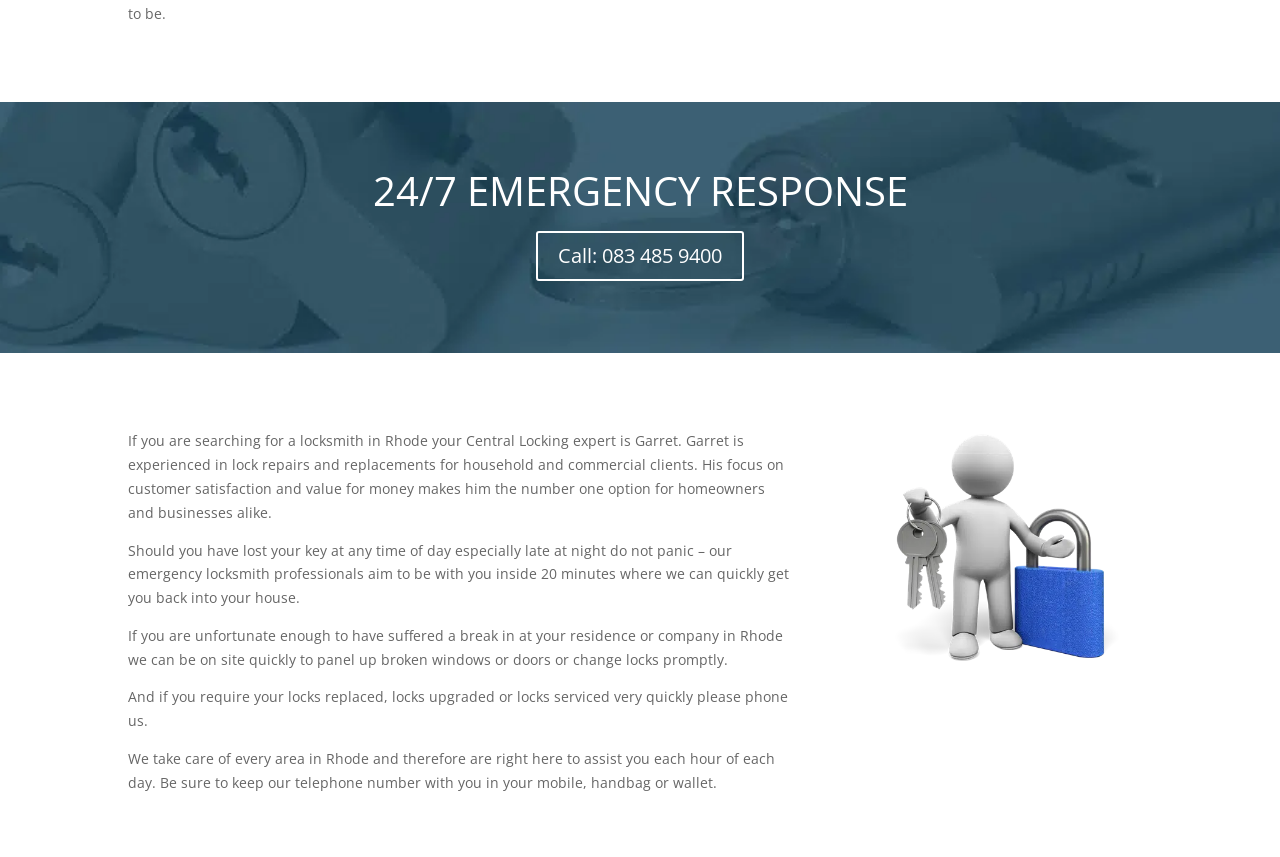What services do they offer in case of a break-in?
Refer to the image and provide a thorough answer to the question.

According to the StaticText element, if you have suffered a break-in, they can be on site quickly to panel up broken windows or doors or change locks promptly.